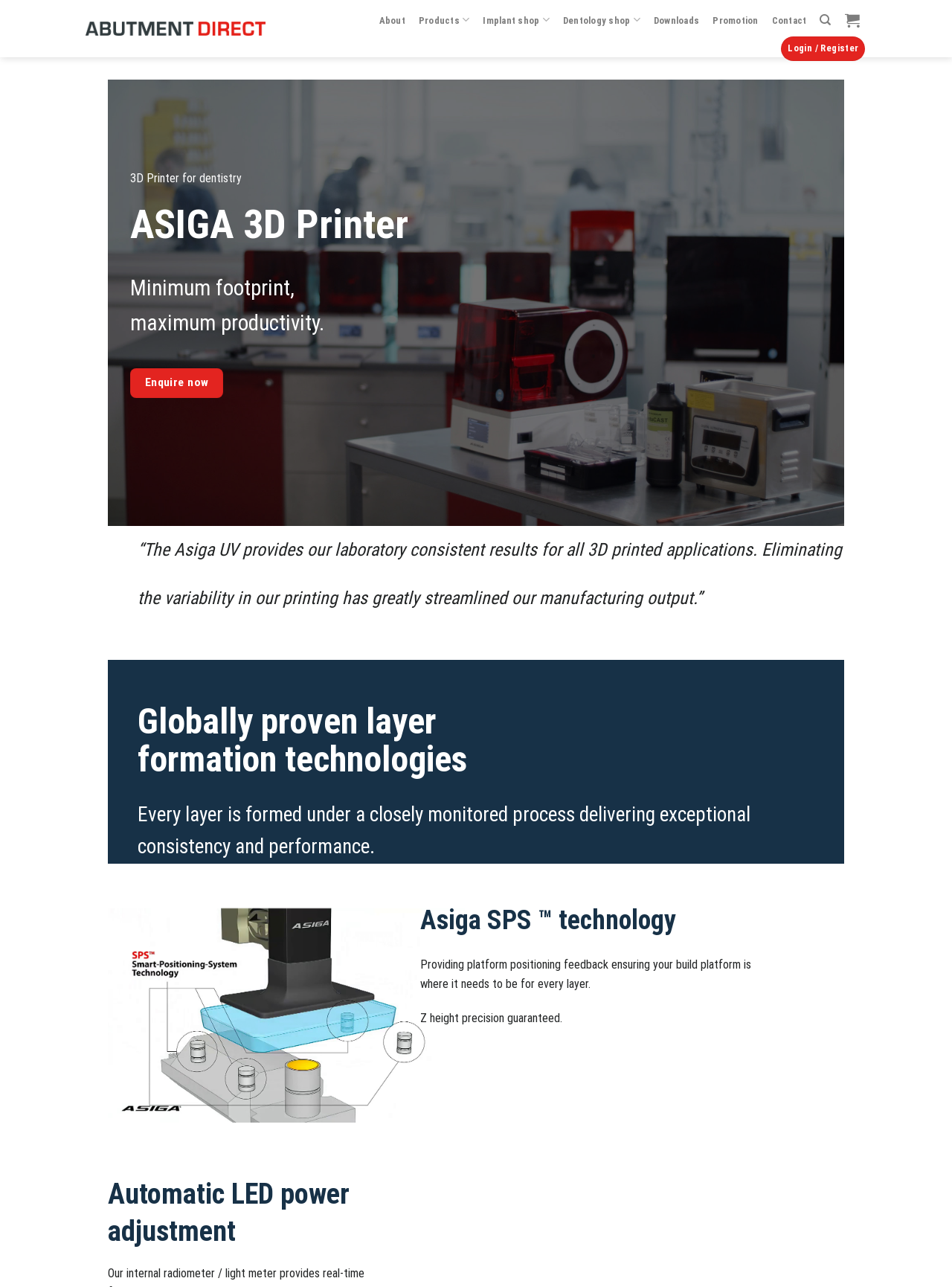Please mark the clickable region by giving the bounding box coordinates needed to complete this instruction: "Click on Abutment Direct".

[0.09, 0.017, 0.279, 0.028]